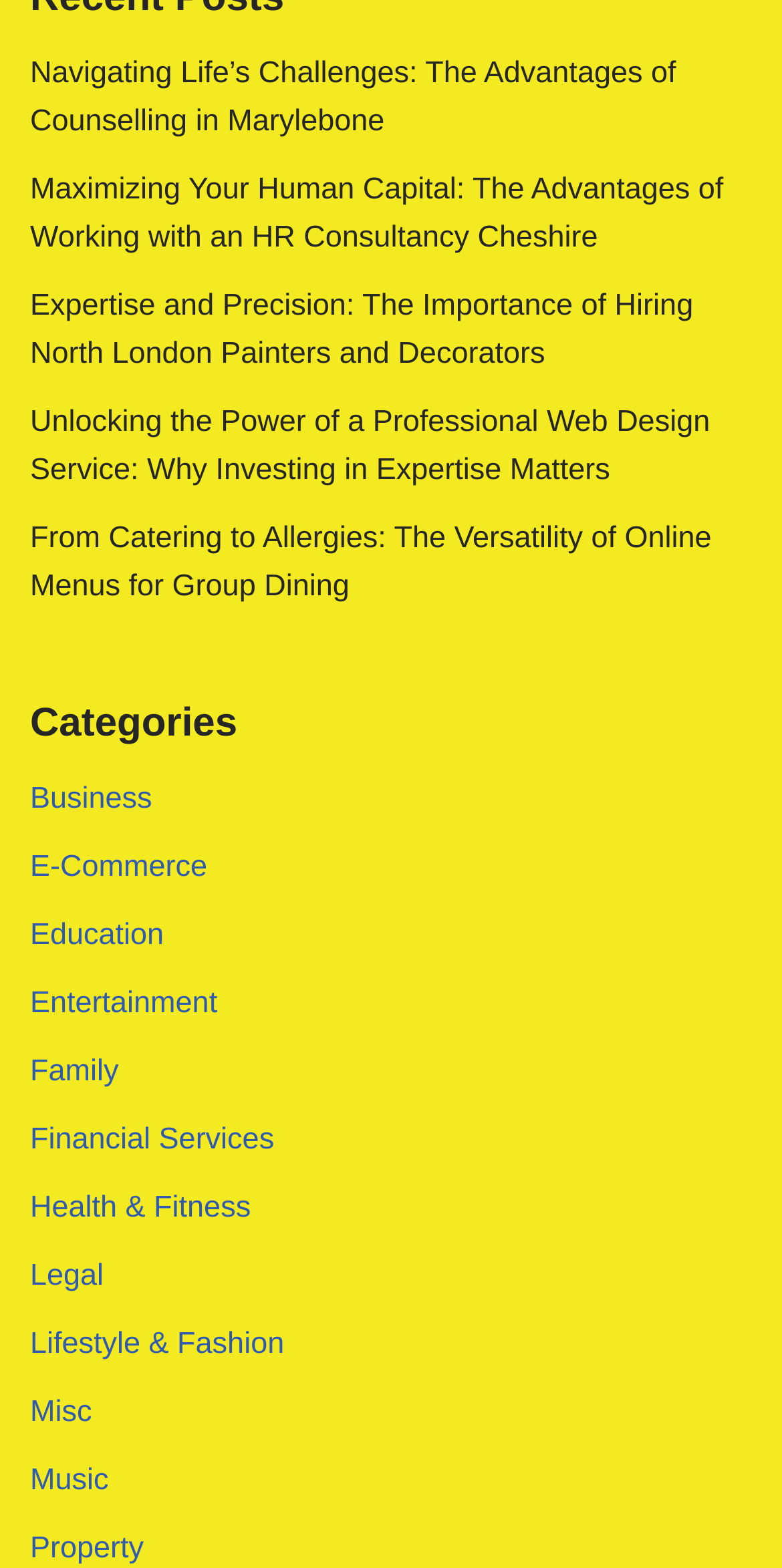How many categories are listed?
Based on the screenshot, provide a one-word or short-phrase response.

12